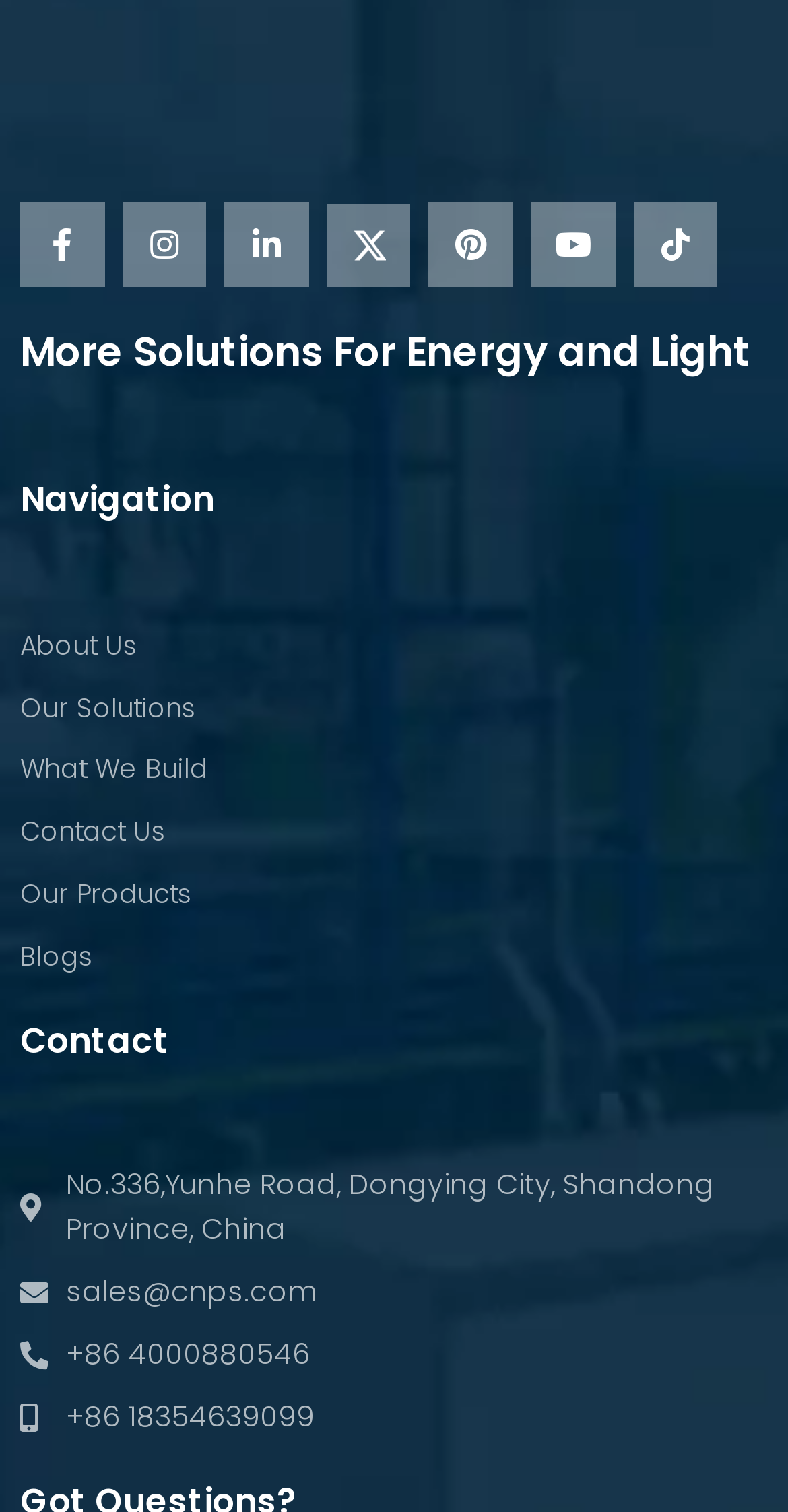Respond to the following question using a concise word or phrase: 
How many navigation links are available?

6